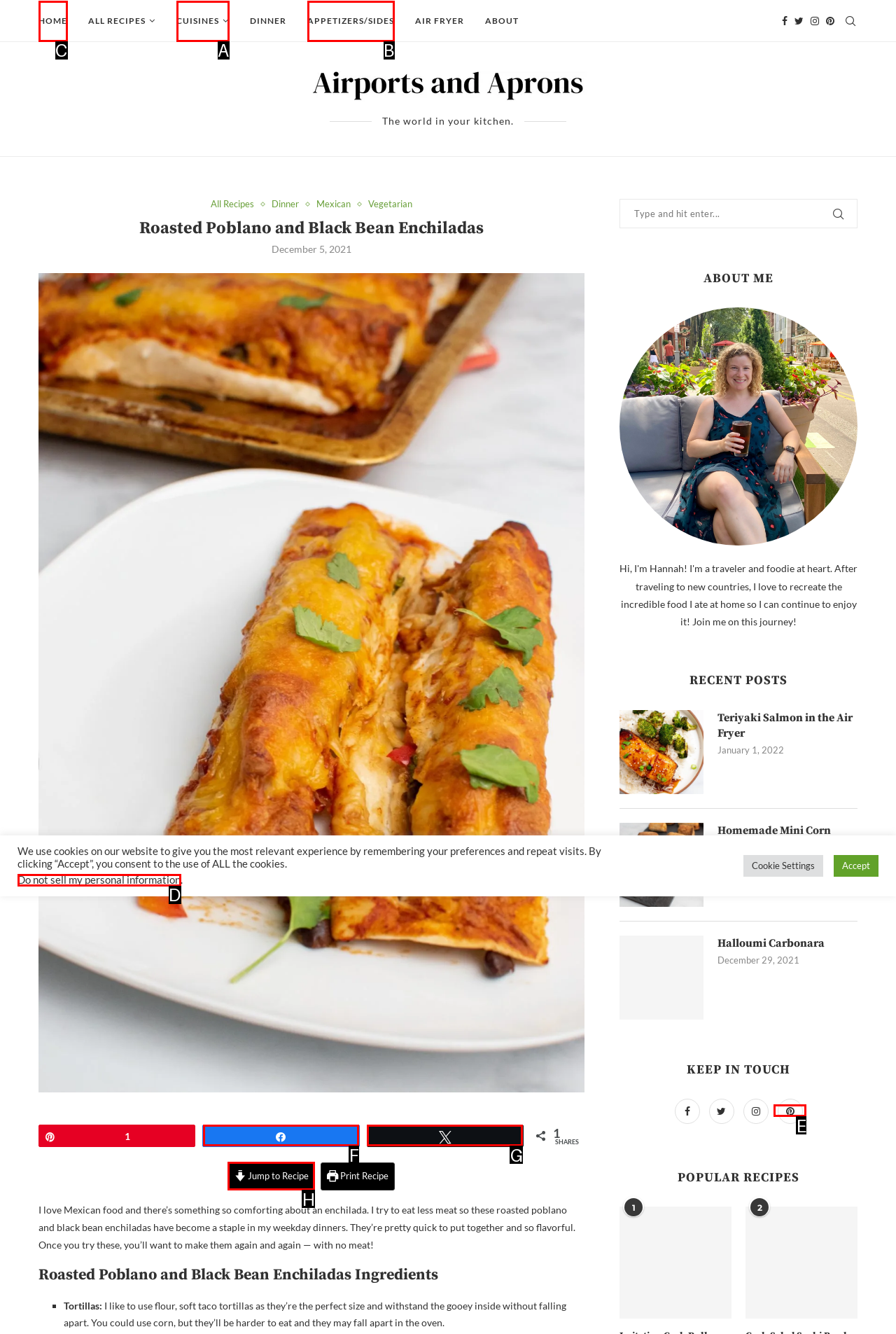Select the appropriate HTML element that needs to be clicked to finish the task: Click on the HOME link
Reply with the letter of the chosen option.

C